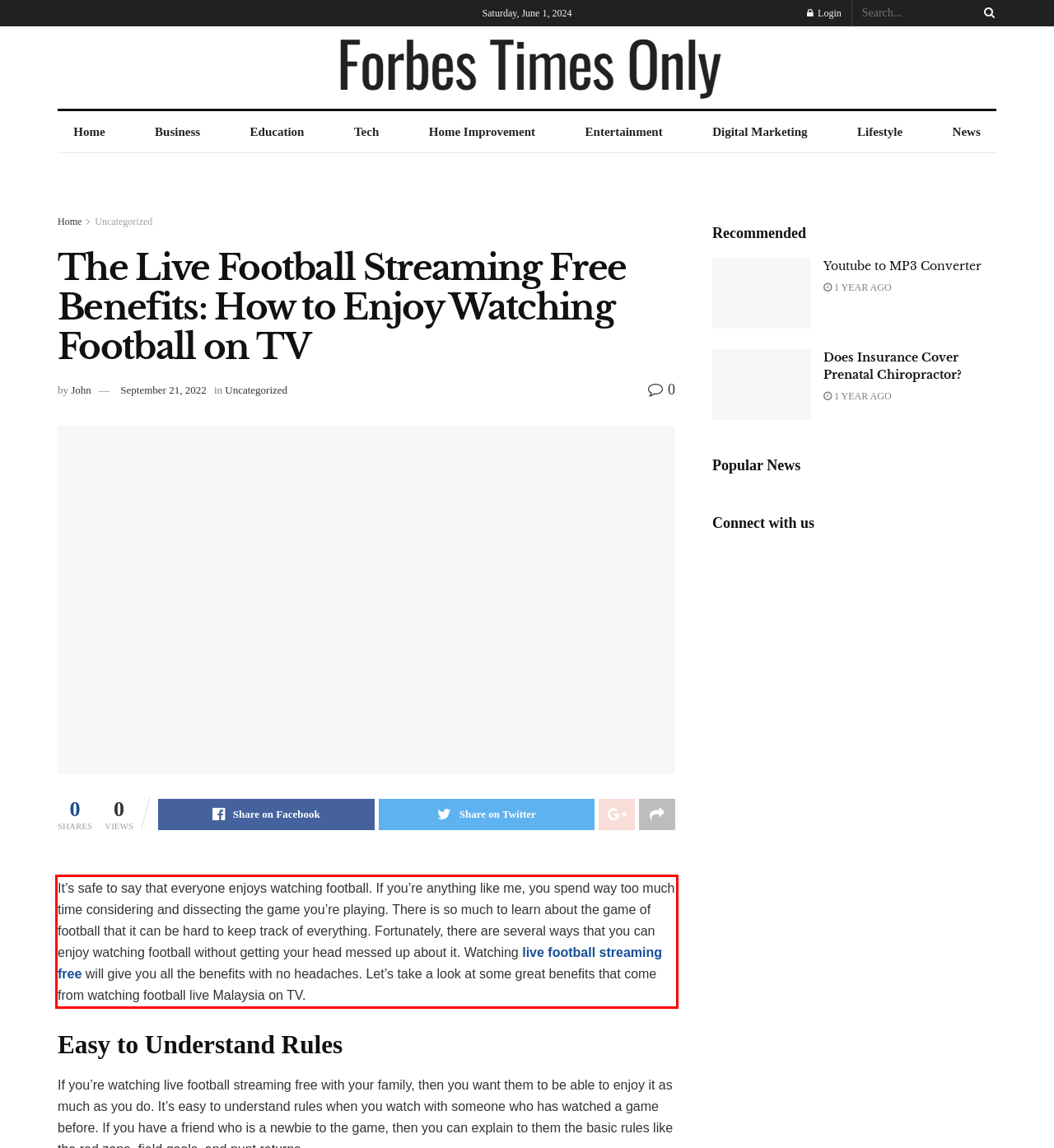Given a webpage screenshot, locate the red bounding box and extract the text content found inside it.

It’s safe to say that everyone enjoys watching football. If you’re anything like me, you spend way too much time considering and dissecting the game you’re playing. There is so much to learn about the game of football that it can be hard to keep track of everything. Fortunately, there are several ways that you can enjoy watching football without getting your head messed up about it. Watching live football streaming free will give you all the benefits with no headaches. Let’s take a look at some great benefits that come from watching football live Malaysia on TV.